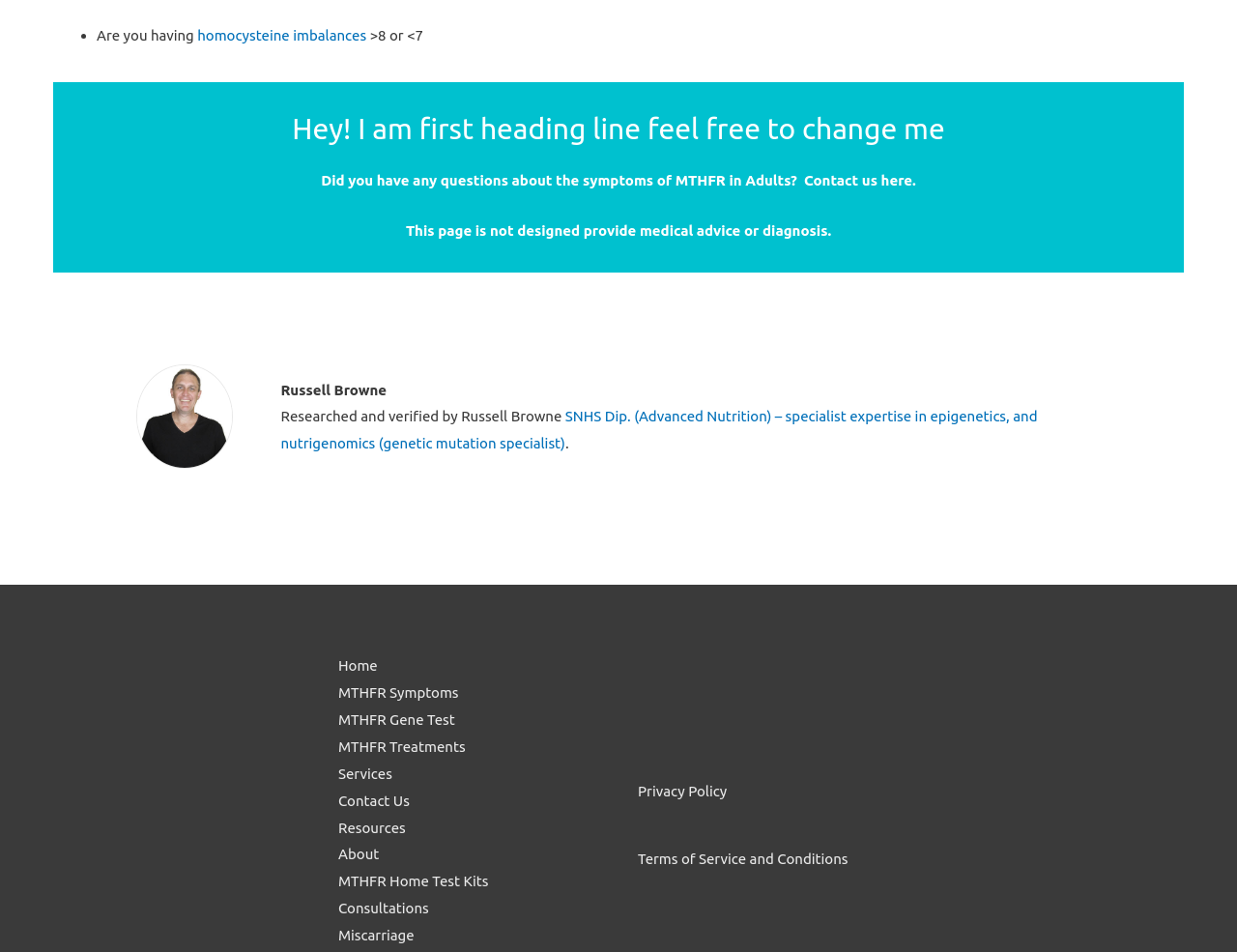Using the provided description MTHFR Home Test Kits, find the bounding box coordinates for the UI element. Provide the coordinates in (top-left x, top-left y, bottom-right x, bottom-right y) format, ensuring all values are between 0 and 1.

[0.273, 0.917, 0.395, 0.934]